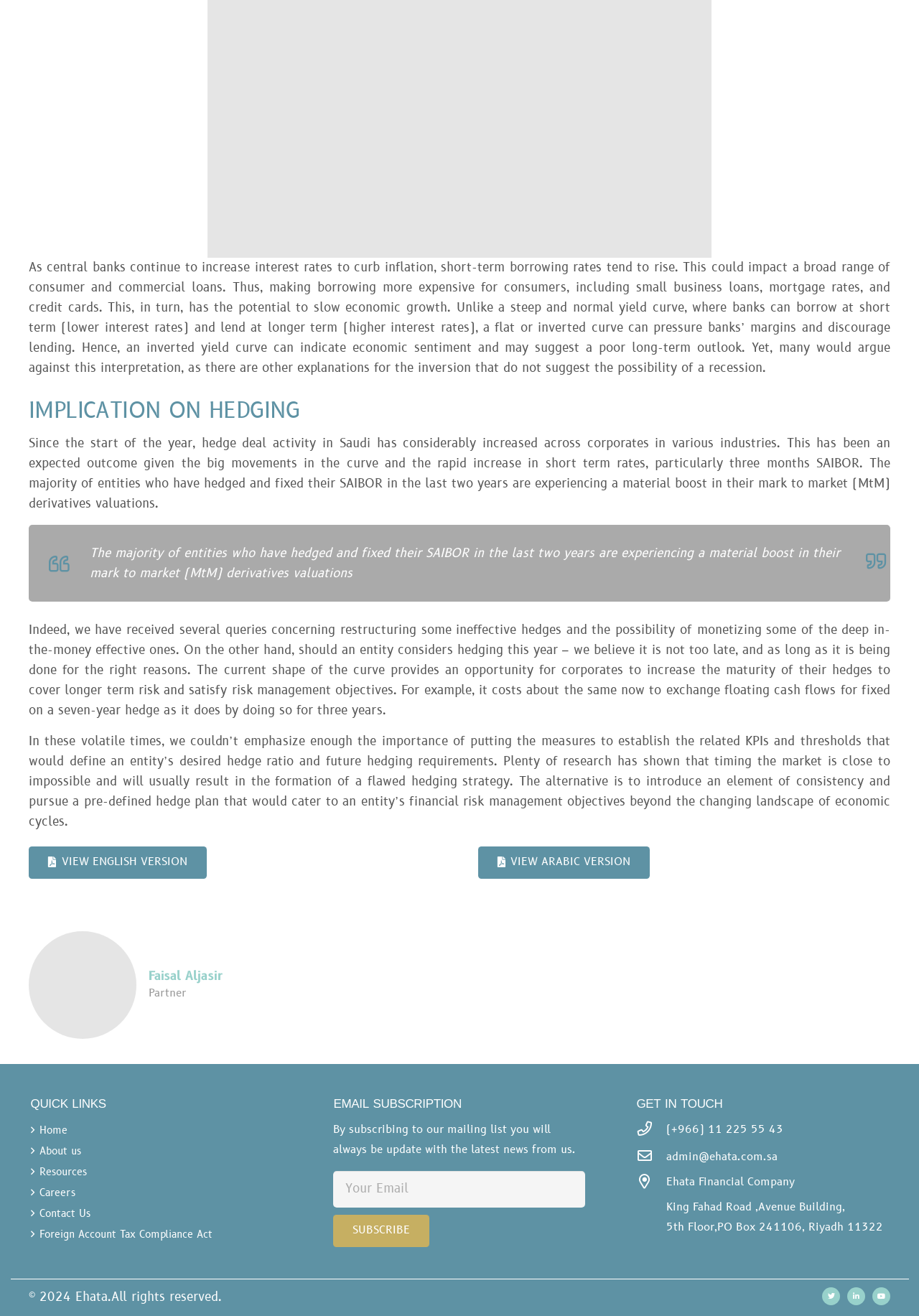Identify the bounding box coordinates of the region that needs to be clicked to carry out this instruction: "Contact us through phone". Provide these coordinates as four float numbers ranging from 0 to 1, i.e., [left, top, right, bottom].

[0.693, 0.851, 0.725, 0.866]